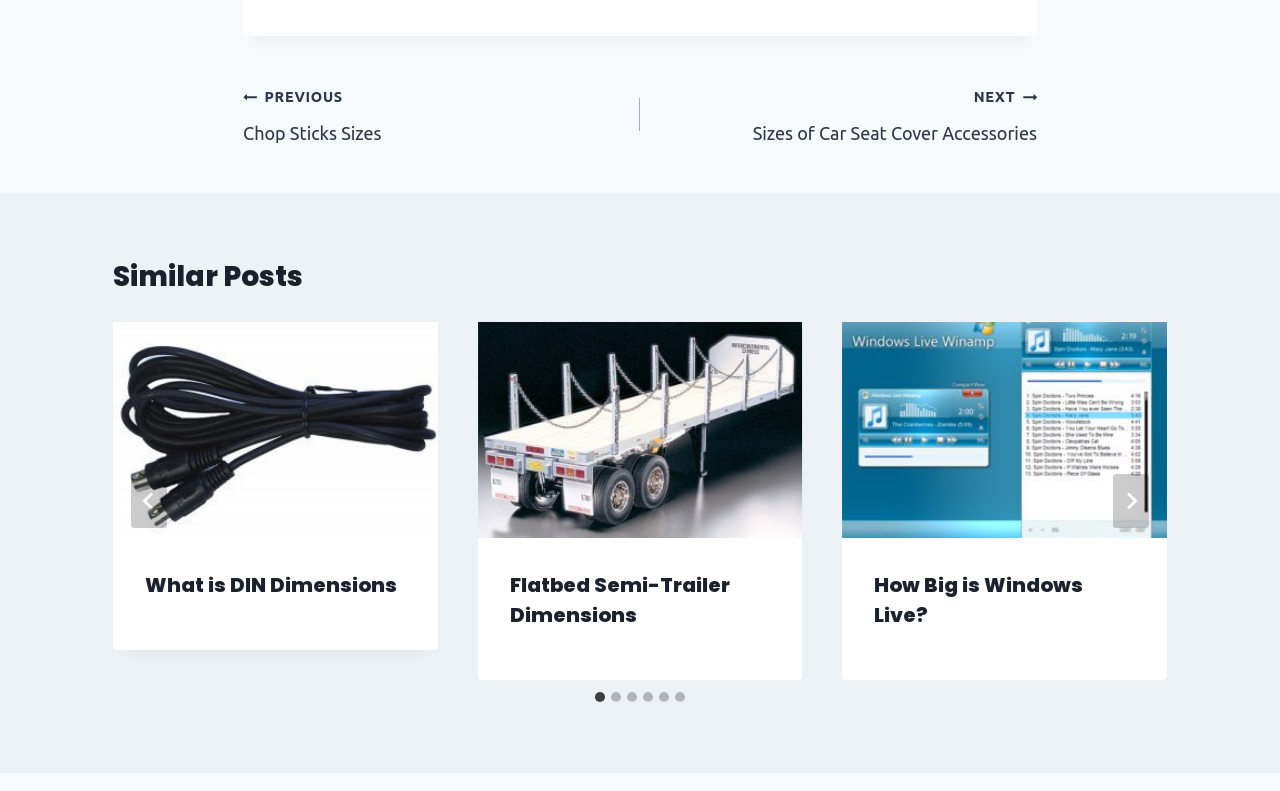Provide a brief response to the question below using one word or phrase:
What is the purpose of the navigation section?

Post navigation